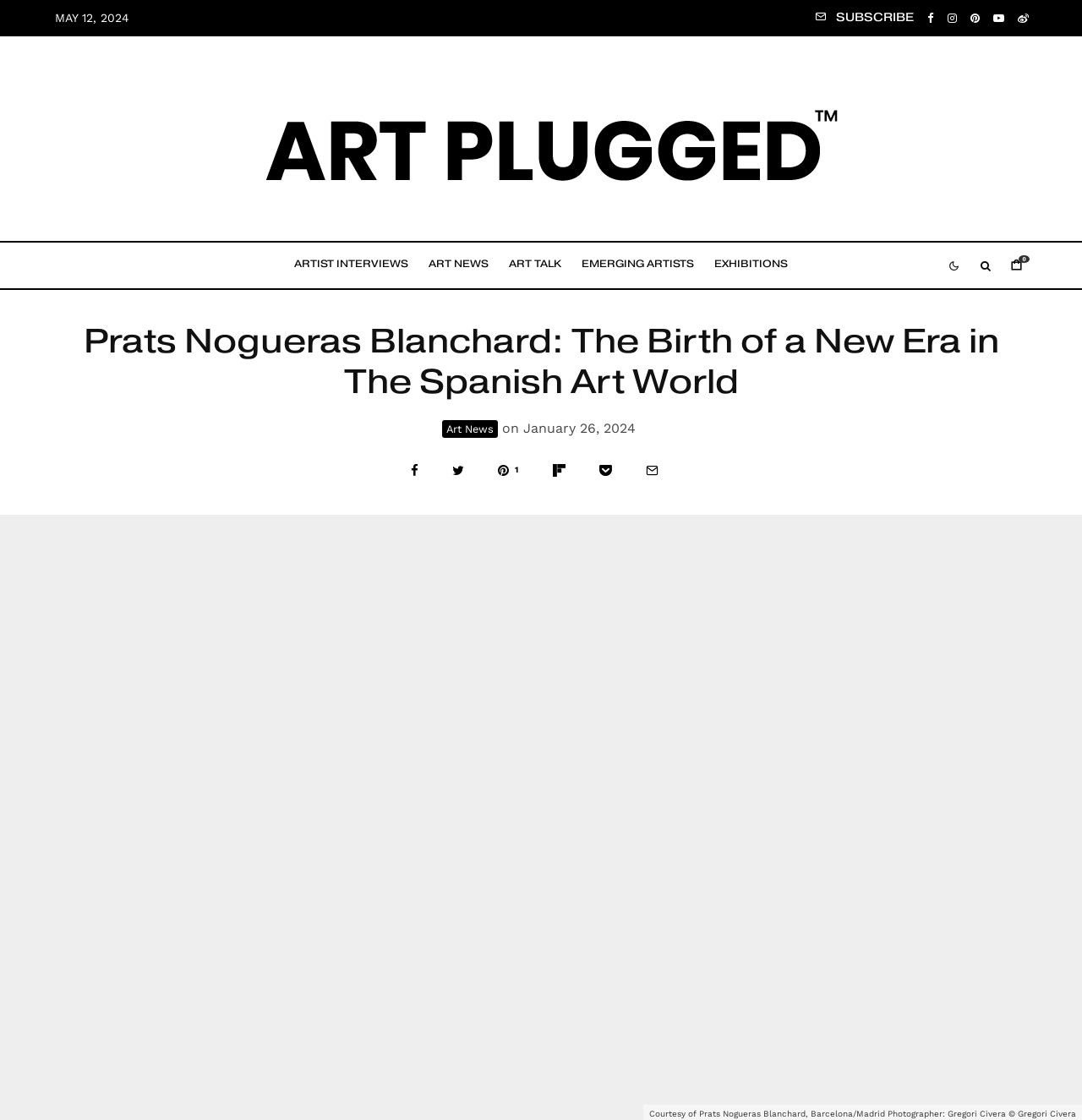How many social media links are present at the top right corner?
Observe the image and answer the question with a one-word or short phrase response.

6